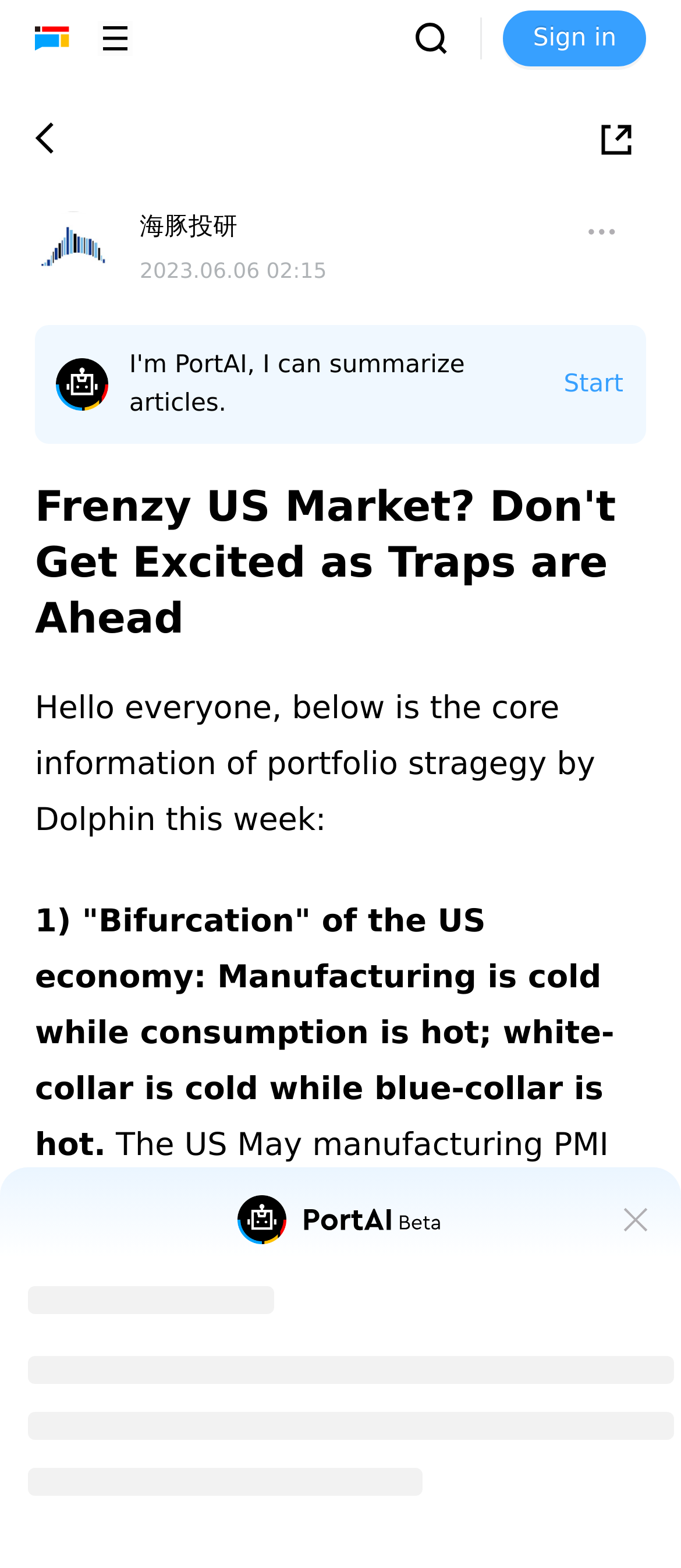Provide the bounding box coordinates for the UI element that is described as: "海豚投研".

[0.205, 0.134, 0.349, 0.156]